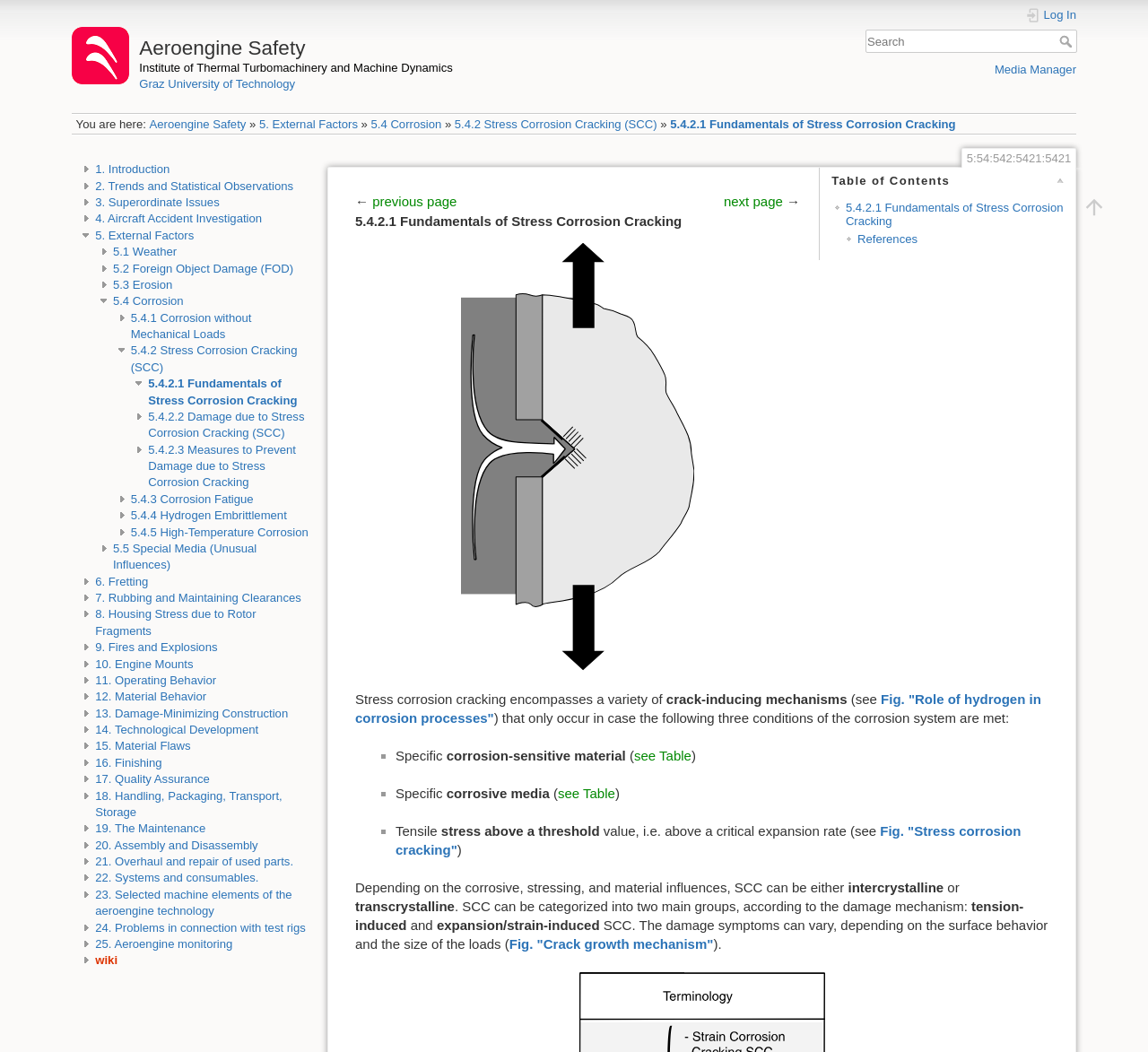Locate the bounding box coordinates of the clickable area to execute the instruction: "log in". Provide the coordinates as four float numbers between 0 and 1, represented as [left, top, right, bottom].

[0.893, 0.006, 0.938, 0.022]